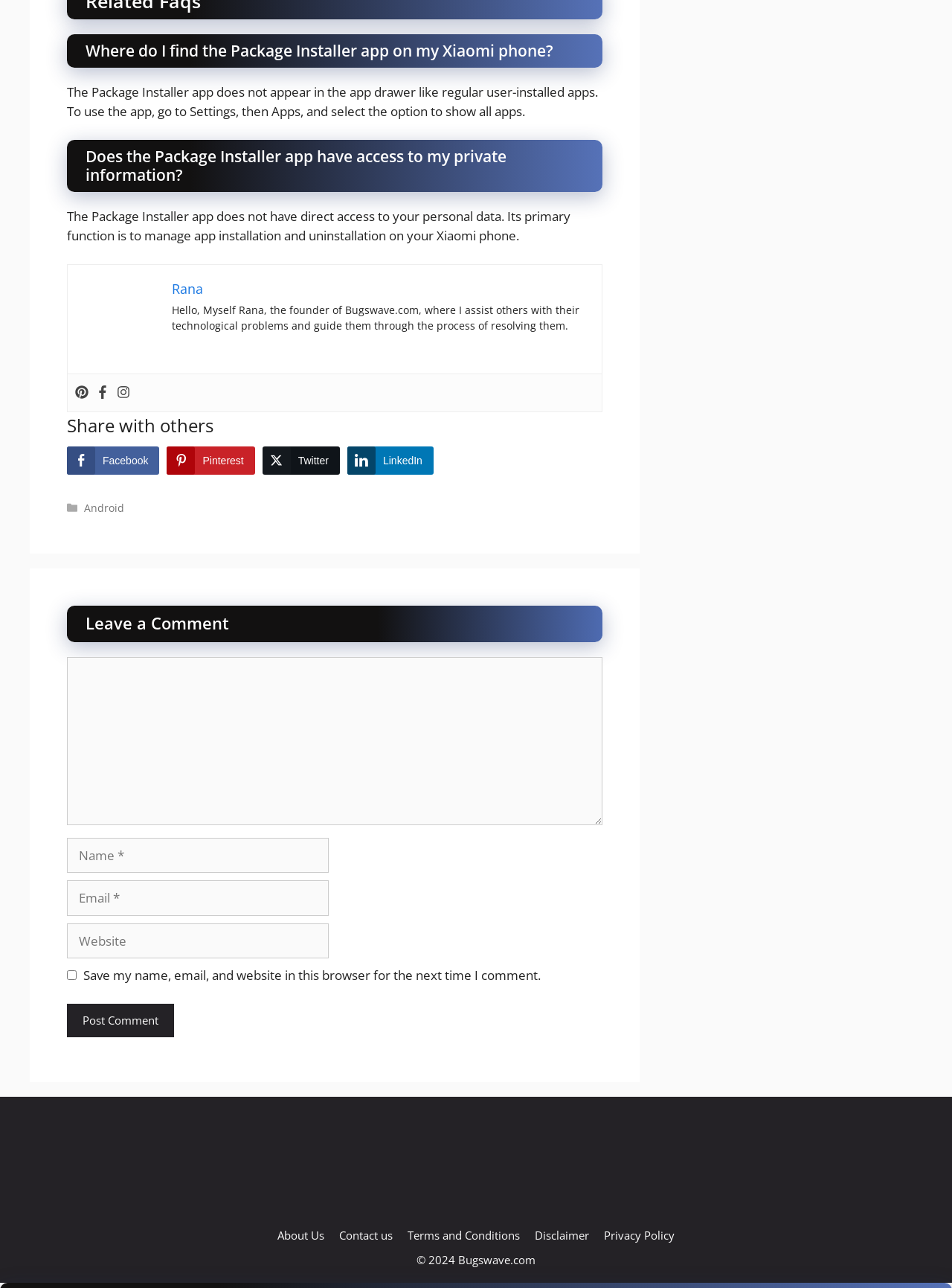What can be done with the comment section?
Using the image as a reference, answer the question in detail.

The comment section allows users to leave a comment, as indicated by the heading 'Leave a Comment' and the presence of a textbox for entering comments.